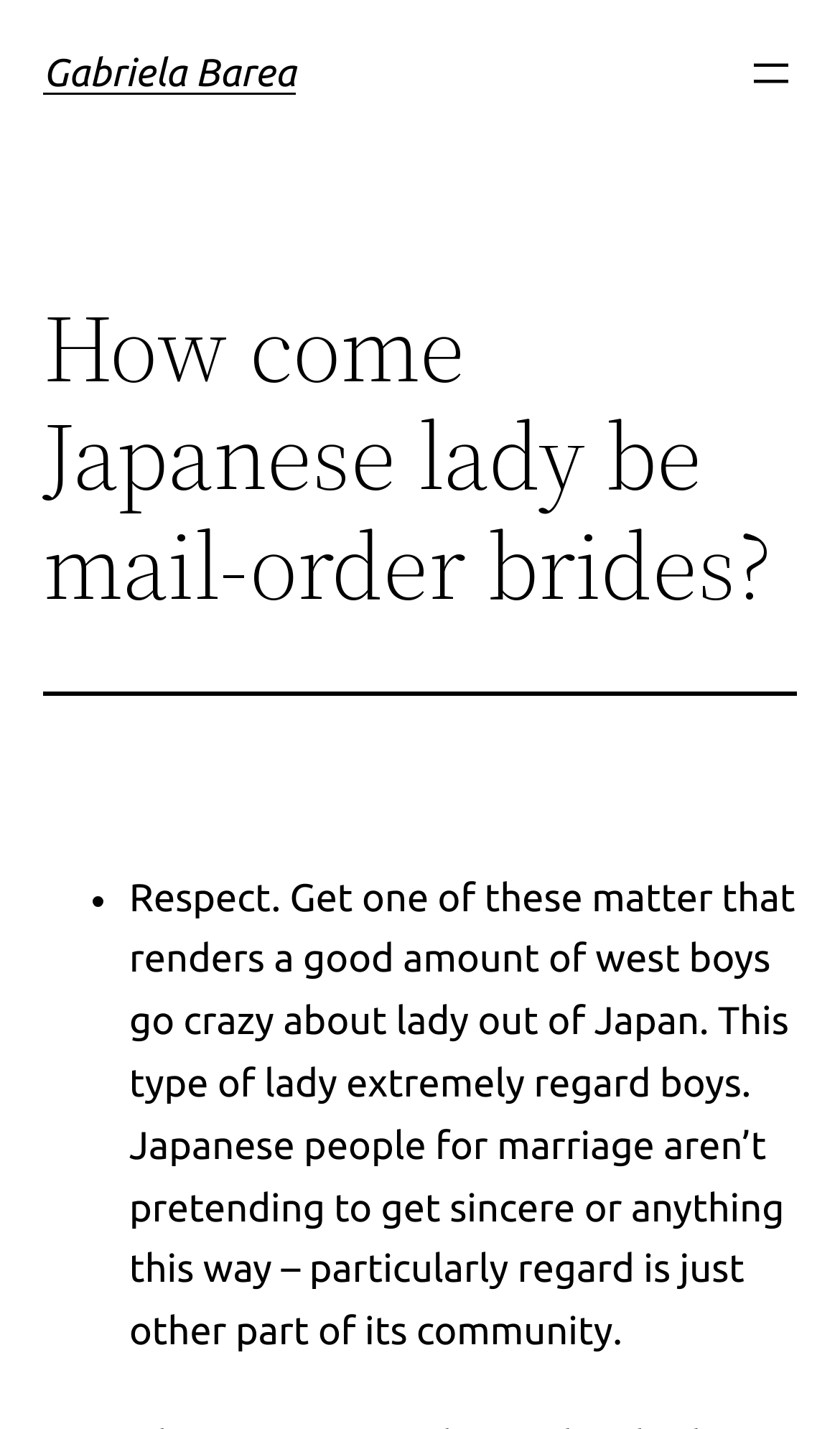Examine the screenshot and answer the question in as much detail as possible: What is a characteristic of Japanese ladies?

According to the text, Japanese ladies are known to have respect for boys, which is mentioned in the paragraph as one of the reasons why western boys are attracted to them.